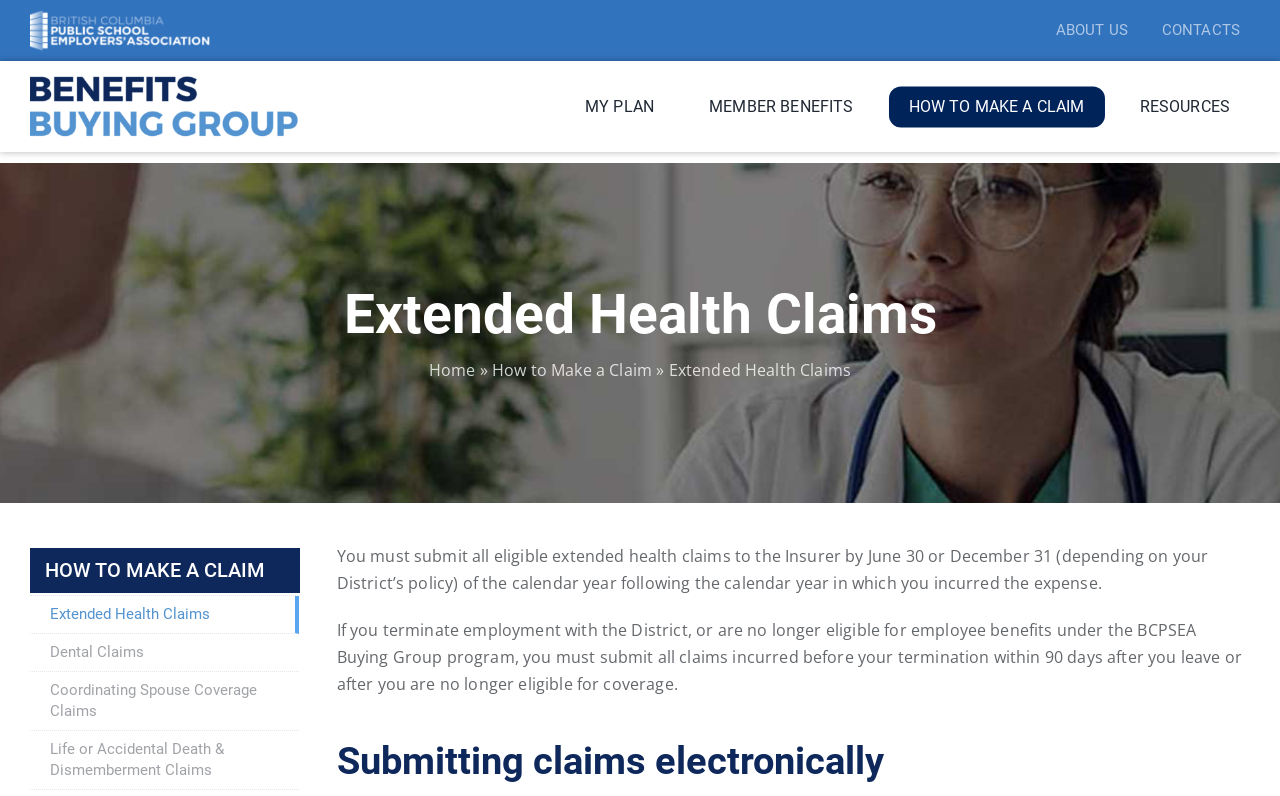What other types of claims are mentioned on this webpage?
Utilize the information in the image to give a detailed answer to the question.

In addition to extended health claims, the webpage also mentions dental claims, life or accidental death and dismemberment claims, and coordinating spouse coverage claims. These are listed as links in the secondary navigation menu under 'HOW TO MAKE A CLAIM'.